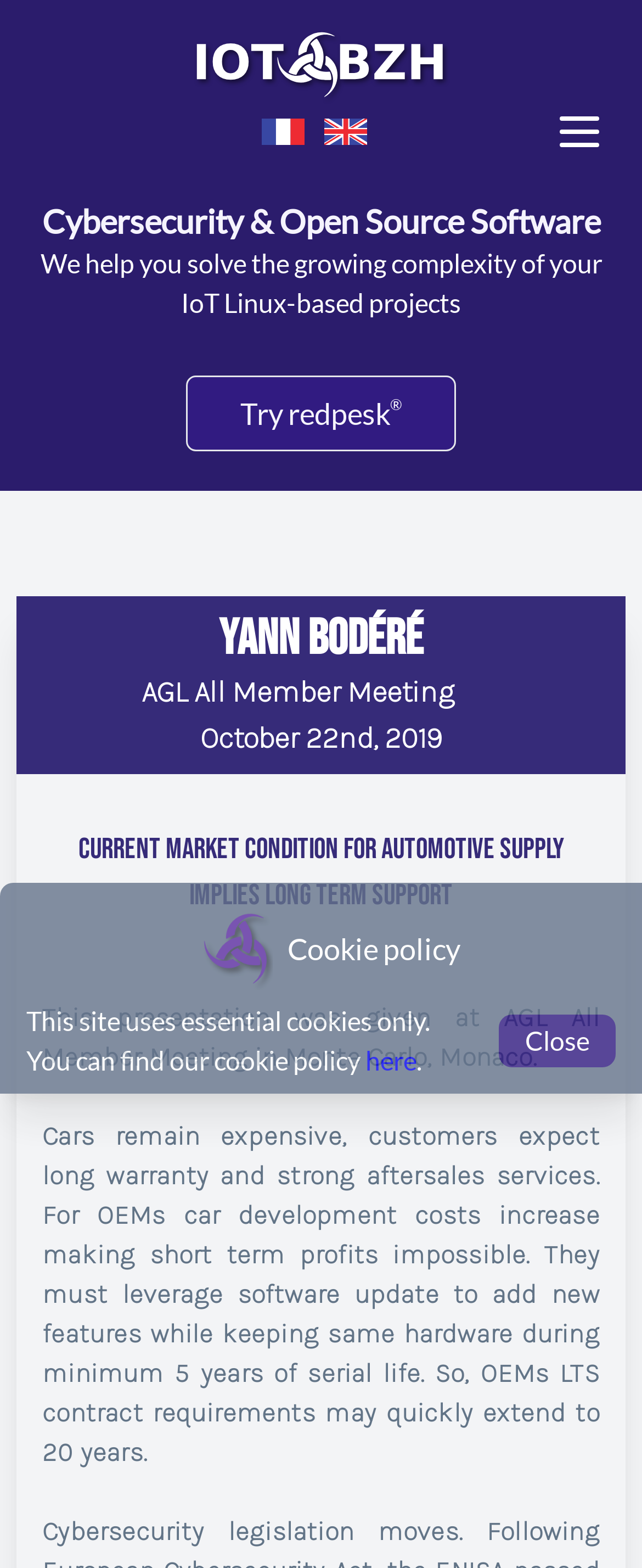Bounding box coordinates are specified in the format (top-left x, top-left y, bottom-right x, bottom-right y). All values are floating point numbers bounded between 0 and 1. Please provide the bounding box coordinate of the region this sentence describes: alt="header logo iot bzh"

[0.297, 0.017, 0.703, 0.067]